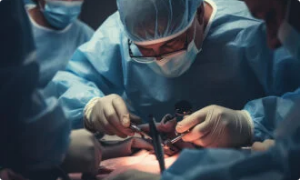Using the details in the image, give a detailed response to the question below:
What is the purpose of the bright surgical lights?

The bright surgical lights are used to illuminate the scene, specifically the patient's area, to provide better visibility for the surgical team to perform the delicate procedure.